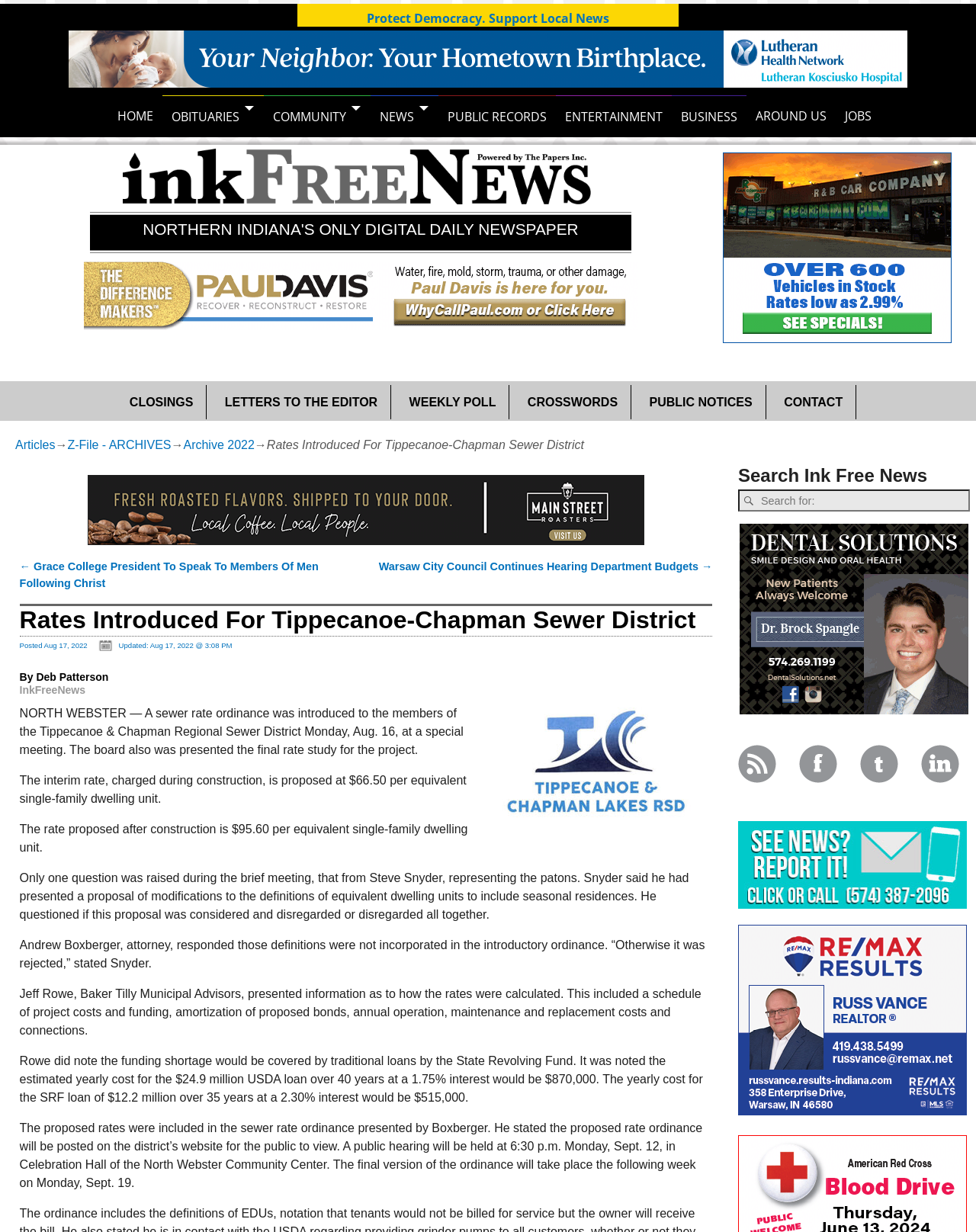Please locate the bounding box coordinates of the element that should be clicked to achieve the given instruction: "Click on HOME".

[0.111, 0.077, 0.166, 0.111]